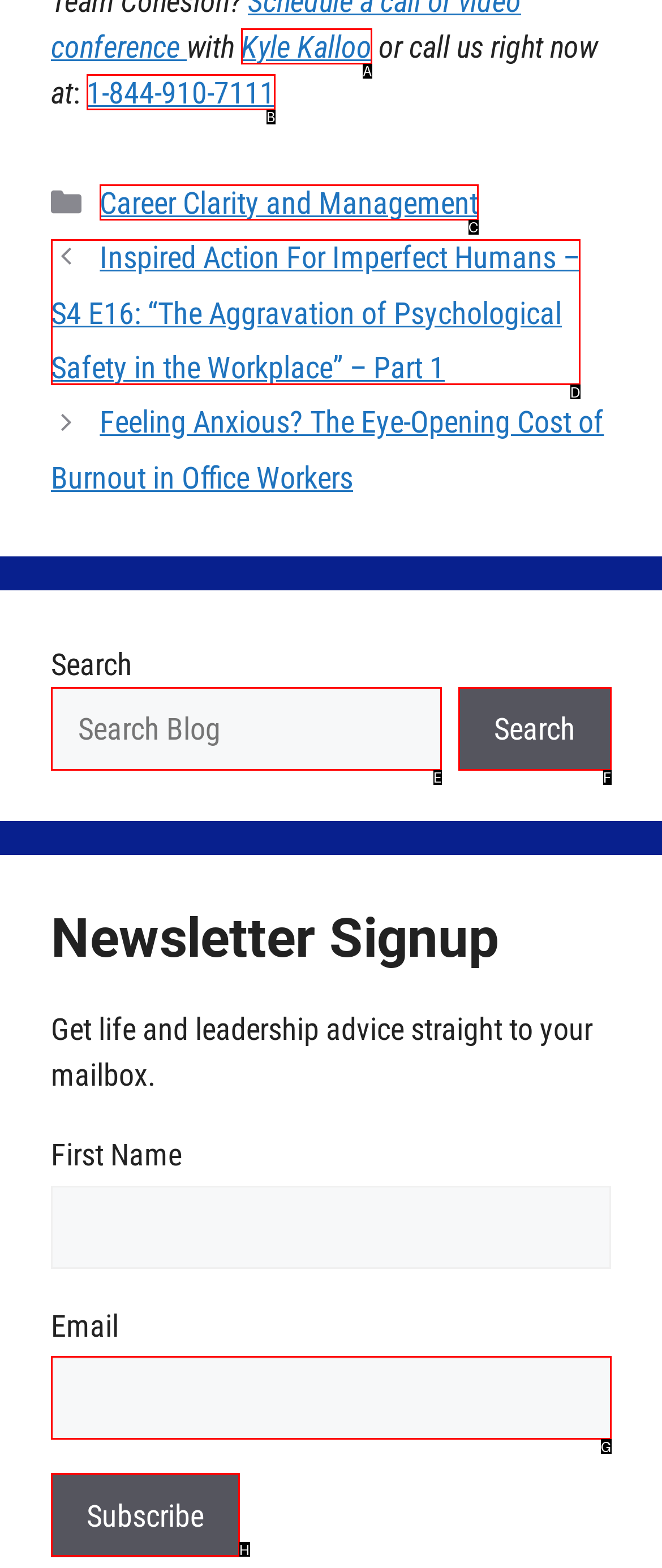Which HTML element among the options matches this description: Kyle Kalloo? Answer with the letter representing your choice.

A